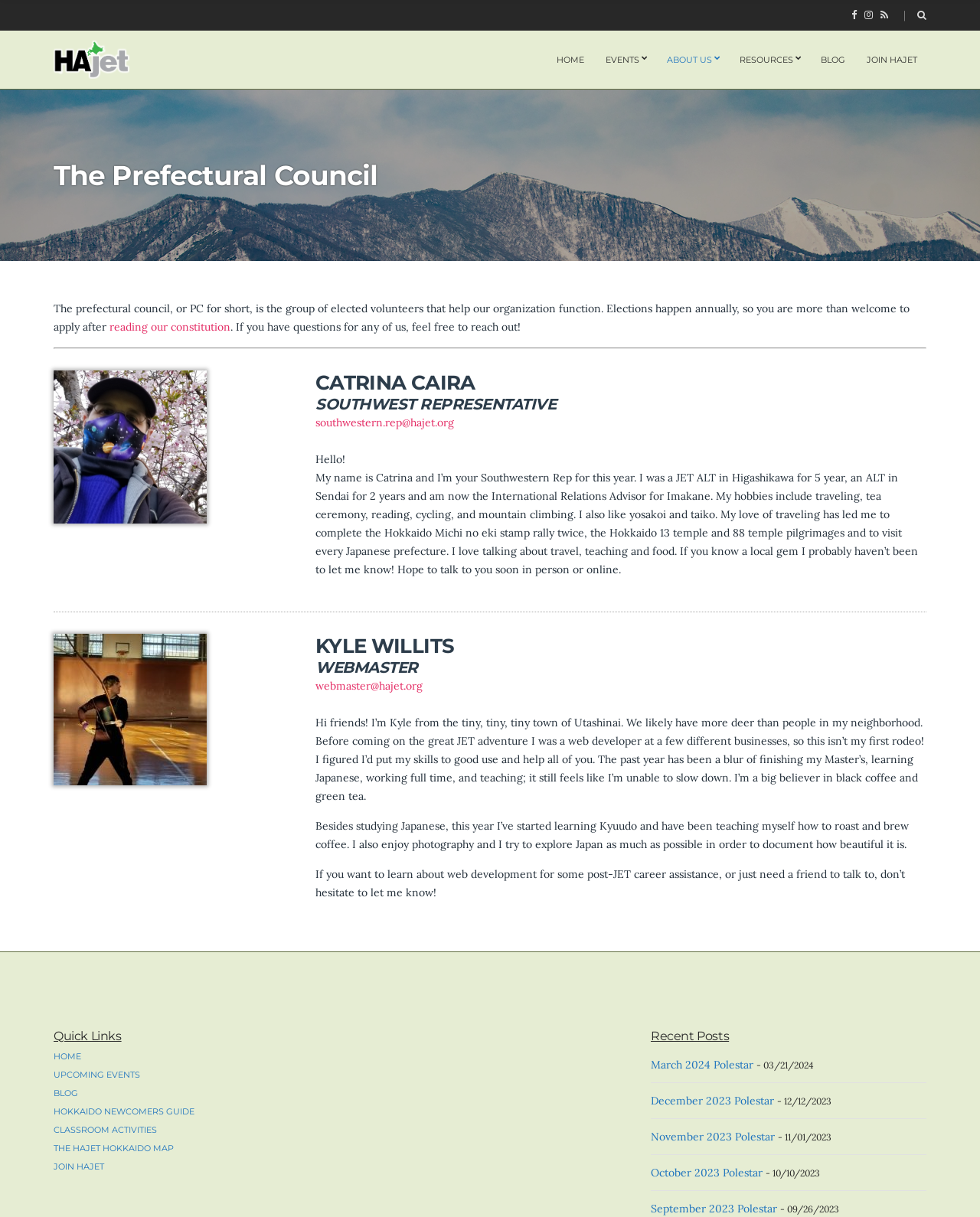Please provide the bounding box coordinates for the element that needs to be clicked to perform the following instruction: "Contact Kyle Willits". The coordinates should be given as four float numbers between 0 and 1, i.e., [left, top, right, bottom].

[0.322, 0.558, 0.431, 0.569]